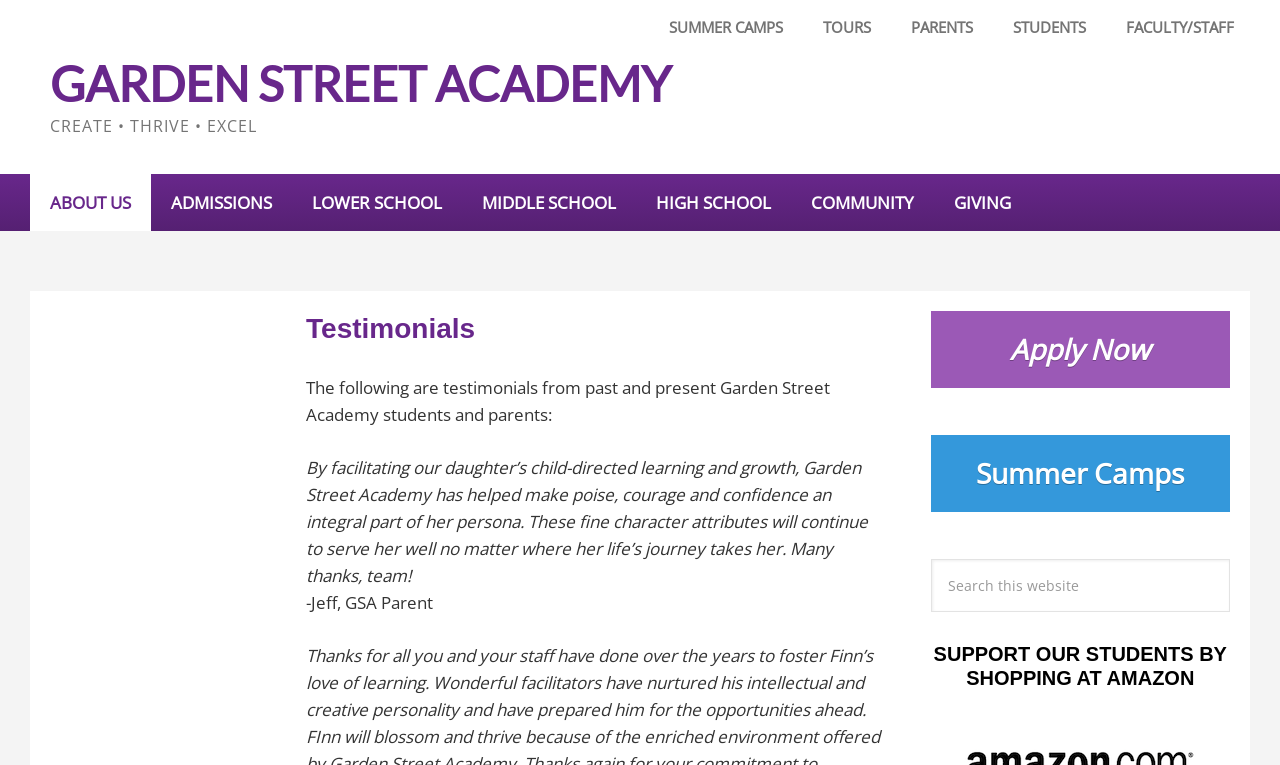What is the name of the academy? Analyze the screenshot and reply with just one word or a short phrase.

Garden Street Academy